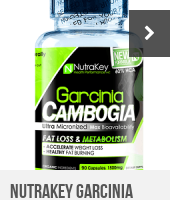Detail the scene shown in the image extensively.

The image features a bottle of NutraKey Garcinia Cambogia, a dietary supplement designed to support fat loss and boost metabolism. The product is marketed as an ultra-micronized formulation, highlighting its effectiveness in promoting healthy fat burning. The clear bottle prominently displays the brand name and the words "Fat Loss & Metabolism," emphasizing its intended benefits. The label also mentions that the bottle contains 90 capsules, each equipped with 180 mg of Garcinia Cambogia extract, suggesting a focus on weight management. This product may appeal to individuals seeking to enhance their weight loss efforts while maintaining overall health.